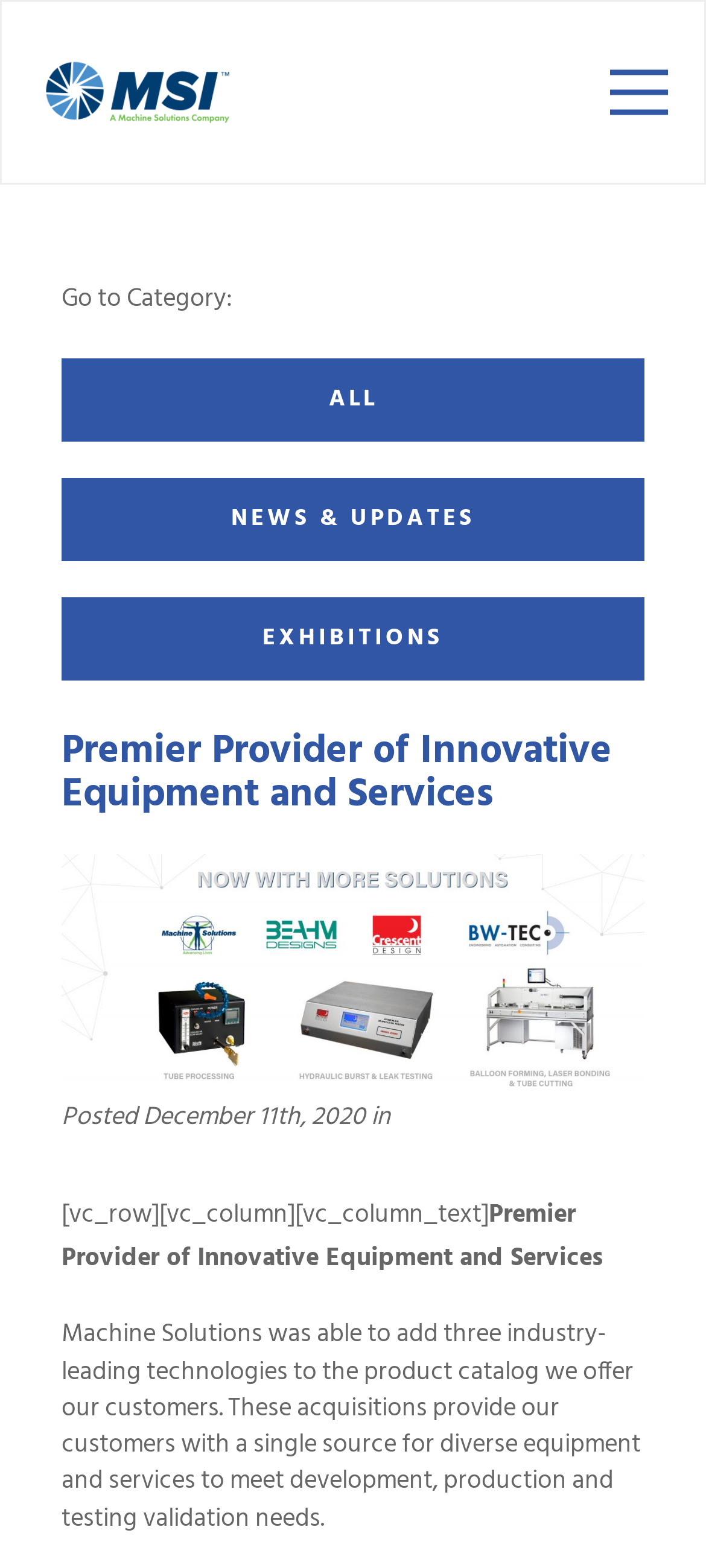Describe all significant elements and features of the webpage.

The webpage appears to be an article page, with a focus on a single article. At the top, there is a link to "MSI" accompanied by an image, which is positioned near the top-left corner of the page. Below this, there is a search bar with a placeholder text "Search here..." and a button with a magnifying glass icon to its right.

To the left of the search bar, there is a category section with a label "Go to Category:" followed by three links: "ALL", "NEWS & UPDATES", and "EXHIBITIONS". These links are stacked vertically, with "ALL" at the top and "EXHIBITIONS" at the bottom.

The main content of the article begins below the category section, with a heading that reads "Premier Provider of Innovative Equipment and Services". This heading is accompanied by an image, which is positioned below the heading. The article's posted date, "December 11th, 2020", is displayed below the image.

The main article text is divided into two sections. The first section appears to be a brief introduction or summary, while the second section is a longer paragraph that discusses the addition of three industry-leading technologies to a product catalog. This text is positioned below the posted date and spans most of the width of the page.